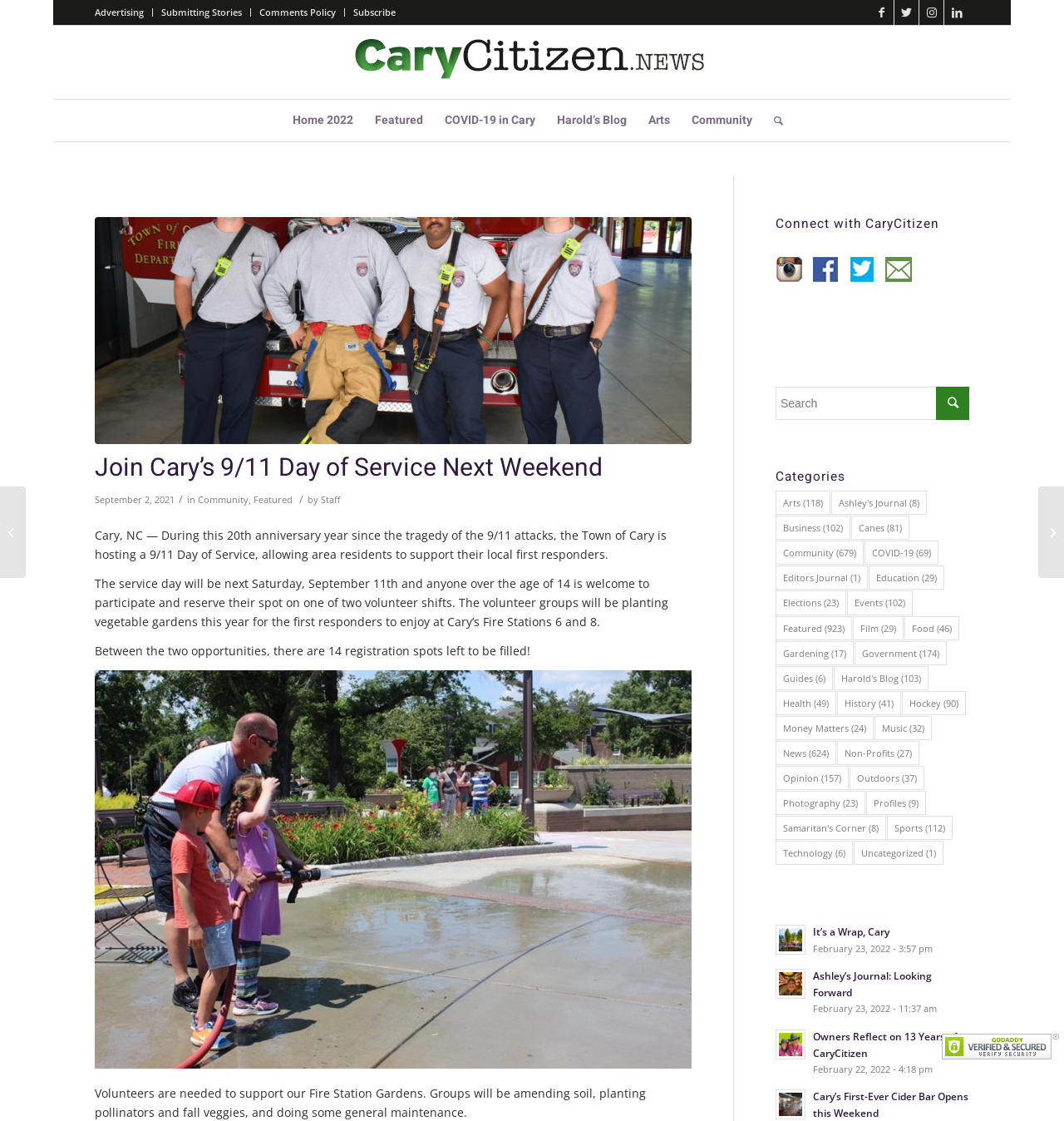What is the event being held next Saturday?
Based on the image, give a concise answer in the form of a single word or short phrase.

9/11 Day of Service